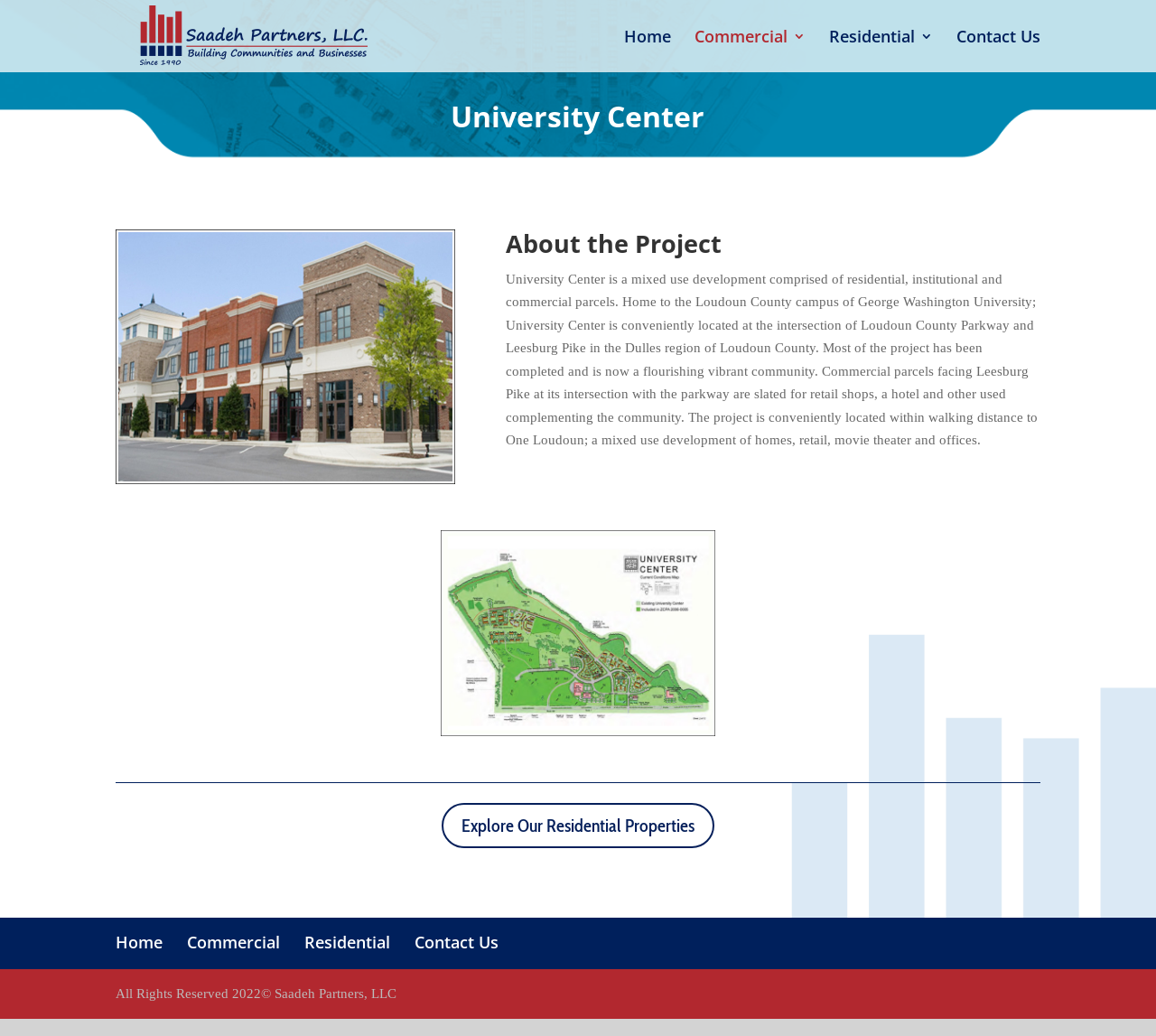Please specify the bounding box coordinates for the clickable region that will help you carry out the instruction: "learn about the project".

[0.438, 0.222, 0.9, 0.259]